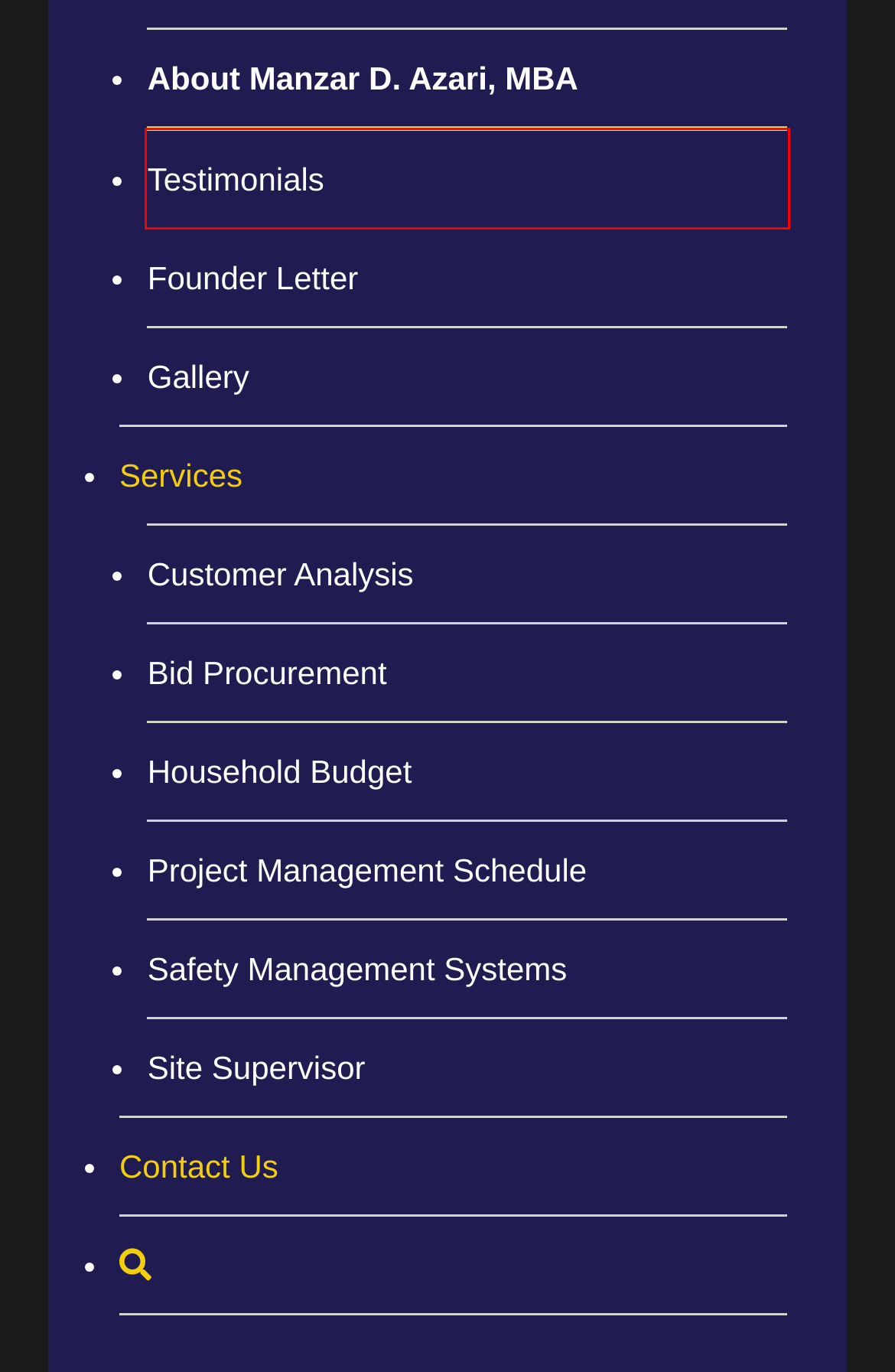You are provided with a screenshot of a webpage that has a red bounding box highlighting a UI element. Choose the most accurate webpage description that matches the new webpage after clicking the highlighted element. Here are your choices:
A. Project Management Schedule – Luzon PM
B. Founder Letter – Luzon PM
C. Household Budget – Luzon PM
D. Testimonials – Luzon PM
E. Customer Analysis – Luzon PM
F. Contact Luzon Project Management
G. Safety Management Systems – Luzon PM
H. Bid Procurement – Luzon PM

D